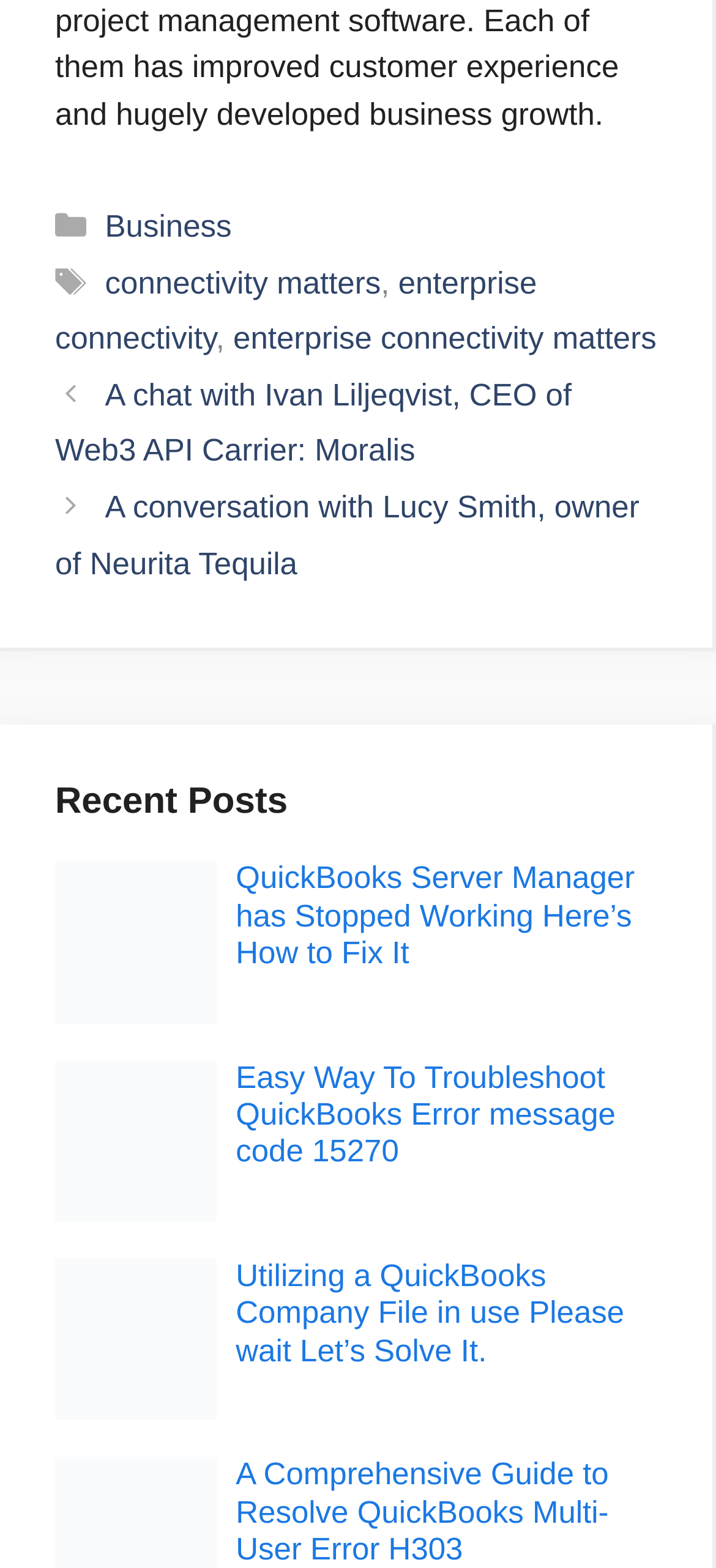Find the bounding box coordinates for the element that must be clicked to complete the instruction: "Click on the 'Business' category". The coordinates should be four float numbers between 0 and 1, indicated as [left, top, right, bottom].

[0.147, 0.133, 0.324, 0.156]